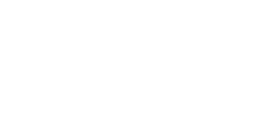What are the main ingredients of chocolate?
Using the information from the image, answer the question thoroughly.

According to the caption, the image provides information about the main ingredients of chocolate, which are ground cacao beans, sugar, and cocoa butter.